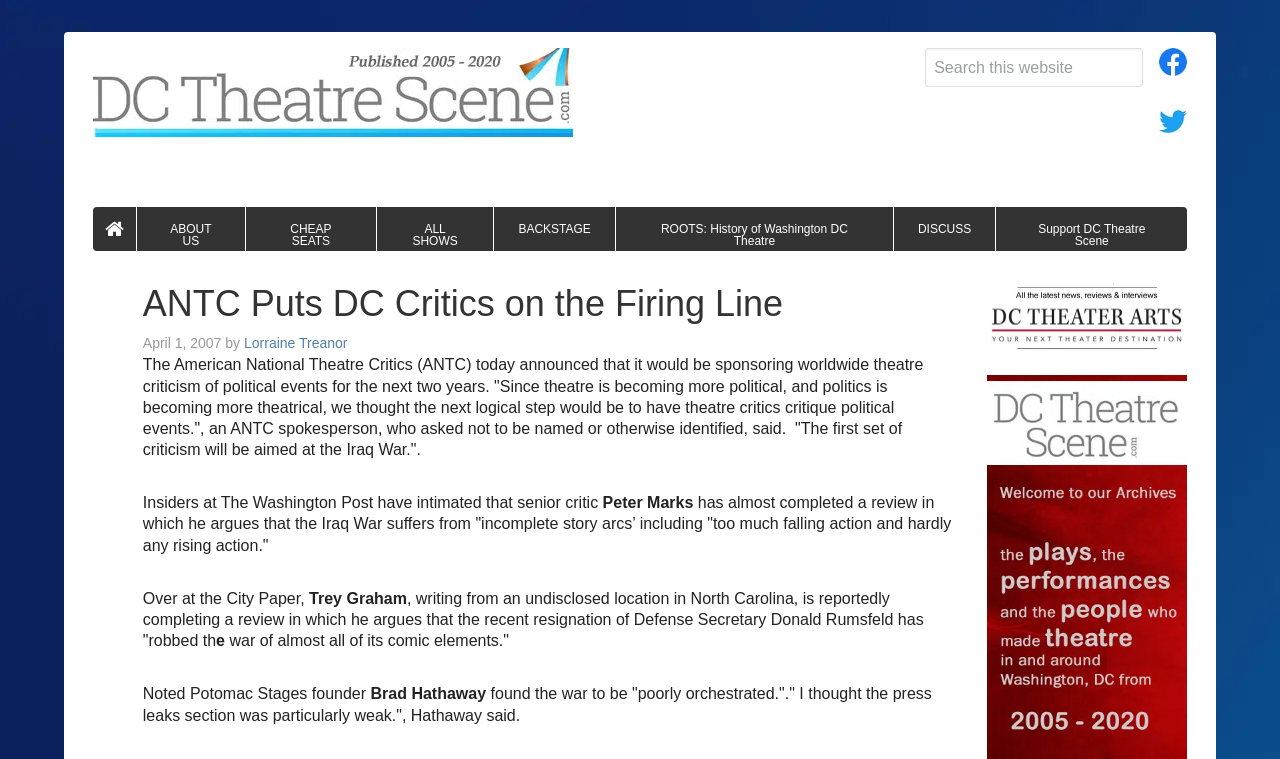Provide a brief response to the question below using a single word or phrase: 
What is the topic of the article?

ANTC criticizing political events